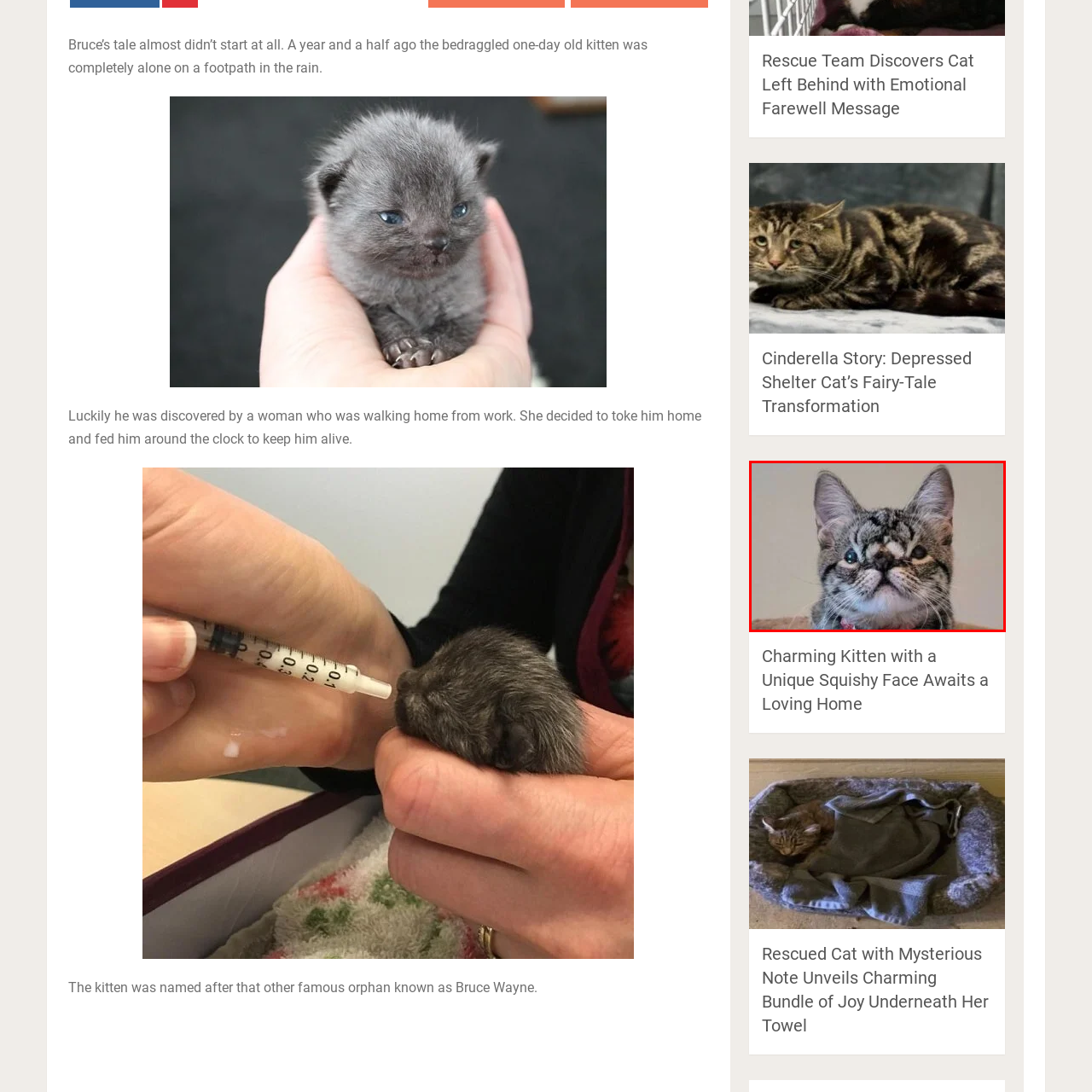Focus on the image outlined in red and offer a detailed answer to the question below, relying on the visual elements in the image:
What is the kitten's facial expression?

The caption highlights the kitten's large, expressive eyes and charming, slightly disheveled appearance, suggesting that the kitten's facial expression is one of curiosity and playfulness.